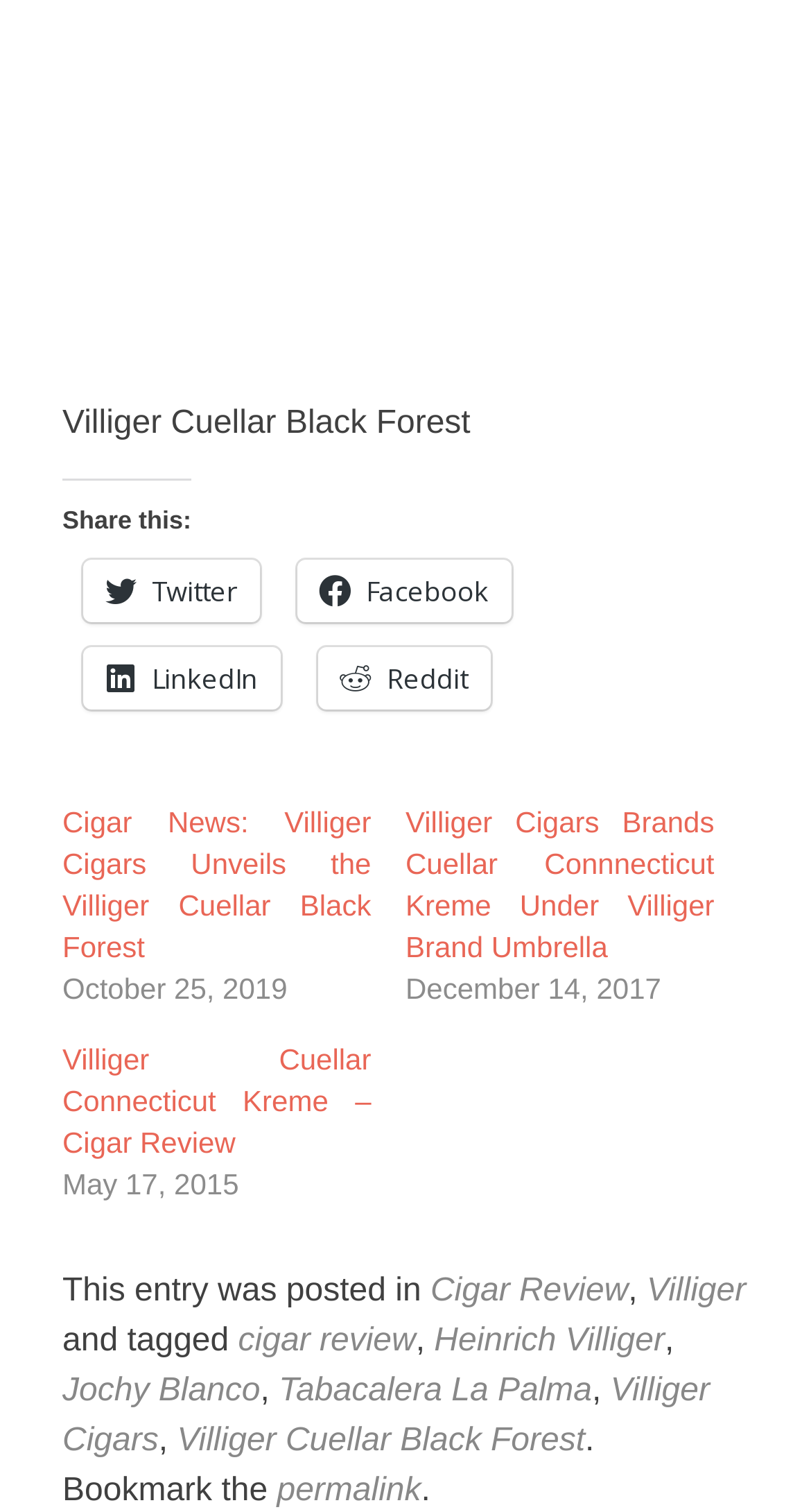Identify the bounding box coordinates for the element that needs to be clicked to fulfill this instruction: "View the cigar review". Provide the coordinates in the format of four float numbers between 0 and 1: [left, top, right, bottom].

[0.077, 0.69, 0.458, 0.767]